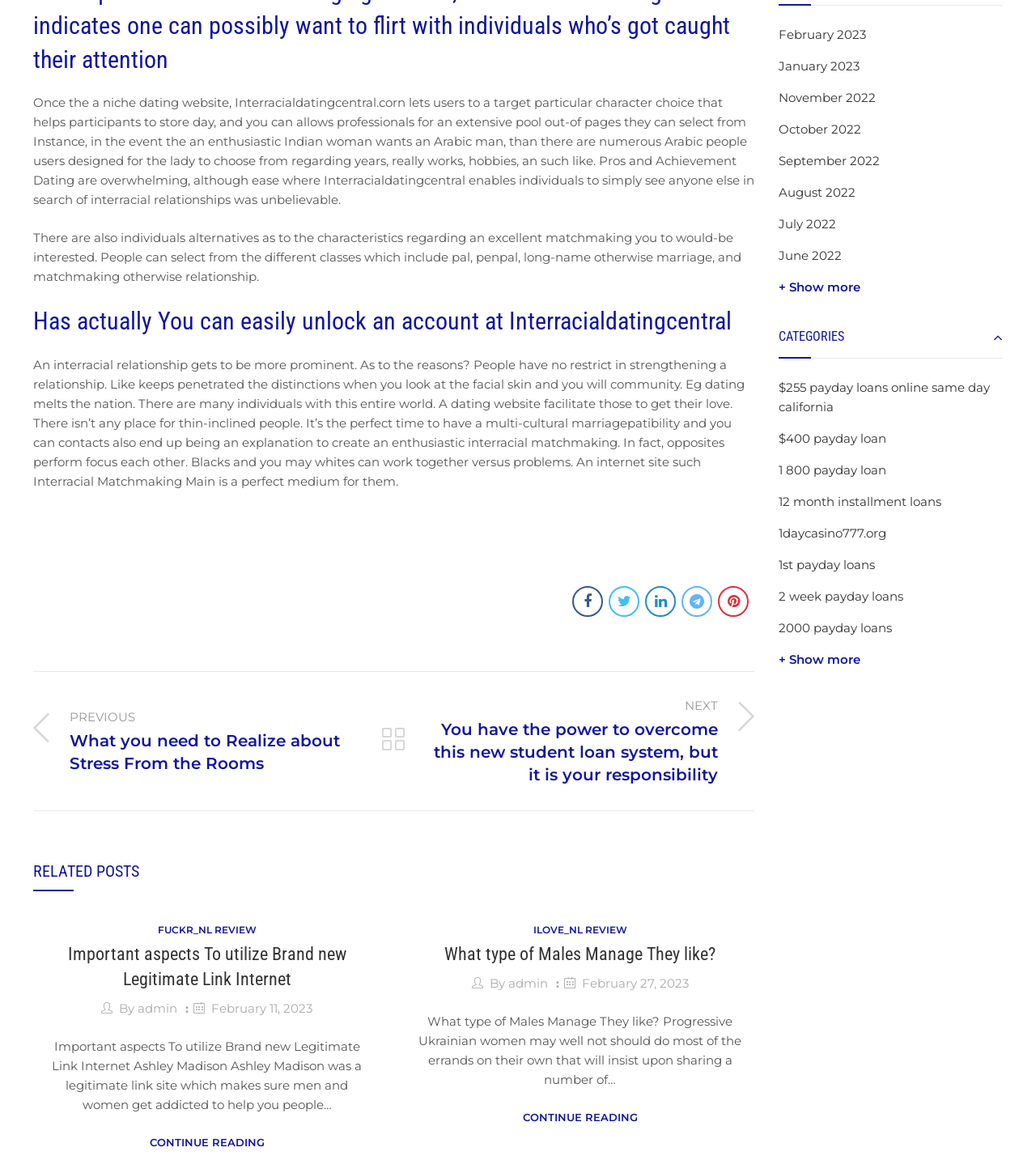Based on the image, provide a detailed and complete answer to the question: 
What is the purpose of Interracialdatingcentral.com?

According to the static text elements, Interracialdatingcentral.com is a website that allows users to target a particular character choice, enabling them to store data and find suitable matches for interracial relationships.